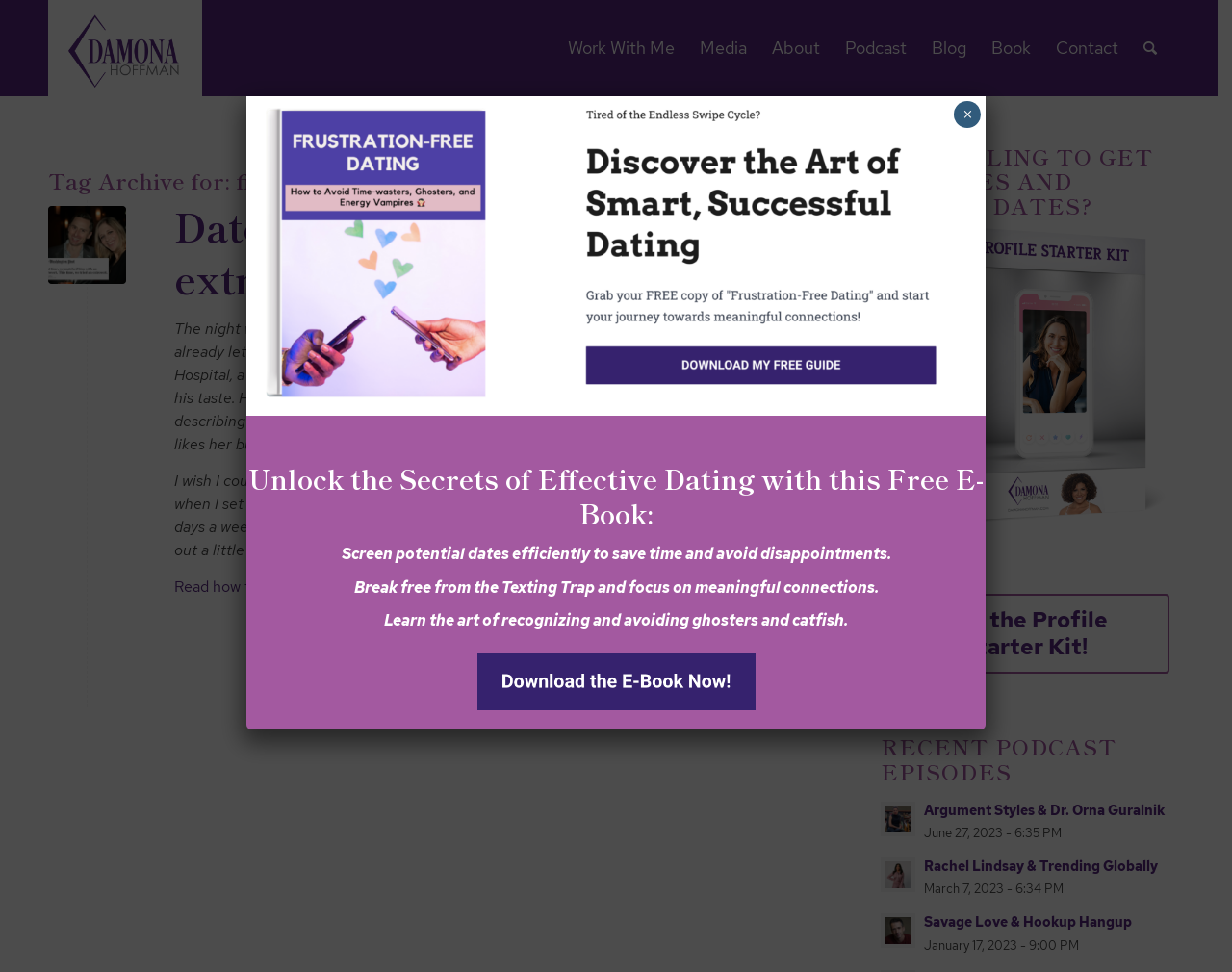Find the bounding box coordinates of the clickable element required to execute the following instruction: "Close the popup". Provide the coordinates as four float numbers between 0 and 1, i.e., [left, top, right, bottom].

[0.774, 0.104, 0.796, 0.132]